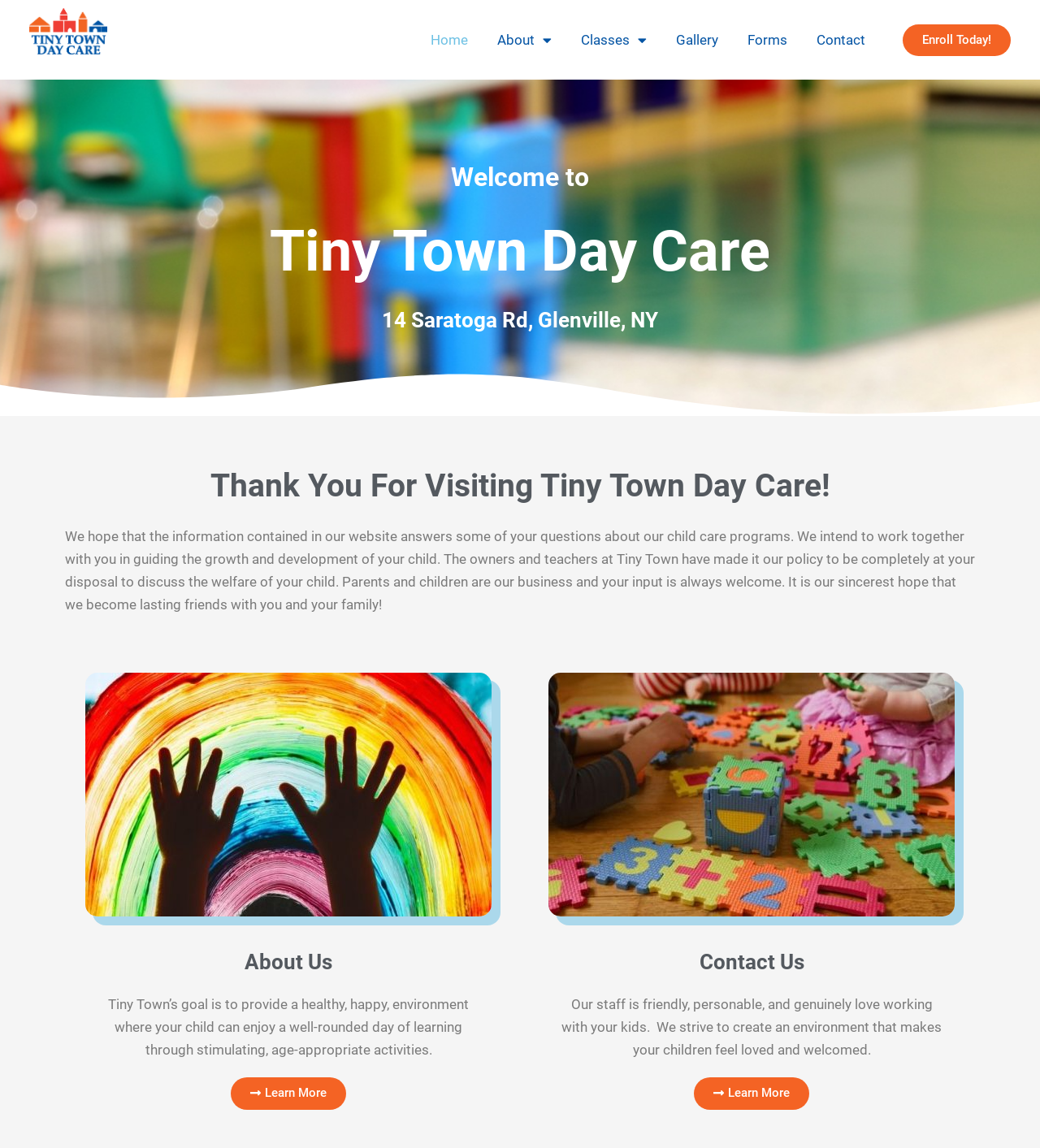Please determine the bounding box coordinates of the element's region to click for the following instruction: "Learn more about Contact Us".

[0.667, 0.939, 0.778, 0.967]